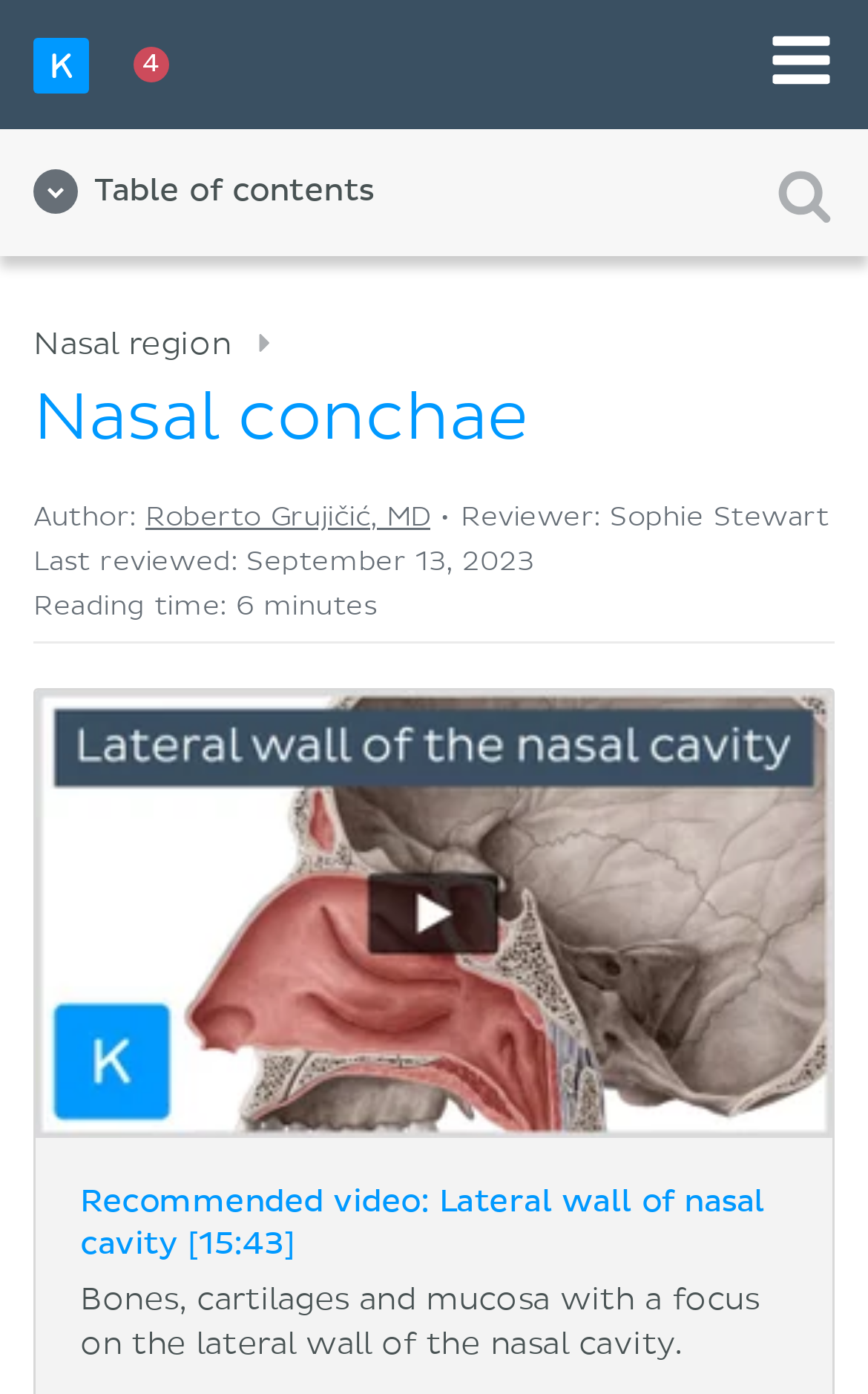Offer a meticulous description of the webpage's structure and content.

The webpage is about the anatomy of nasal conchae, also known as turbinates, which are long, narrow curled shelves of bone that protrude into the nasal cavity. At the top left, there is a logo of Kenhub, accompanied by a link to the website. On the top right, there is an image, likely a banner or an advertisement.

Below the logo, there is a button with an image inside, which is likely a call-to-action or a navigation element. Next to it, there is a link to the table of contents. On the same line, there are three links to different study tools: videos, quizzes, and both.

The main content of the webpage starts with a heading "Nasal conchae" and a brief introduction. Below the heading, there are several links to related topics, including superior and middle nasal conchae, inferior nasal concha, clinical relations, and sinusitis. These links are arranged vertically, taking up most of the left side of the page.

On the right side of the page, there is an image, likely an illustration or a diagram of the nasal conchae. Below the image, there is information about the author and reviewer of the content, including their names and the date of the last review. There is also a note about the reading time of the article, which is 6 minutes.

Further down the page, there is a large image that takes up most of the width of the page. This image is likely a detailed illustration or diagram of the nasal conchae. At the bottom of the page, there is a recommended video section, which includes a link to a video about the lateral wall of the nasal cavity, along with a brief description and the video duration.